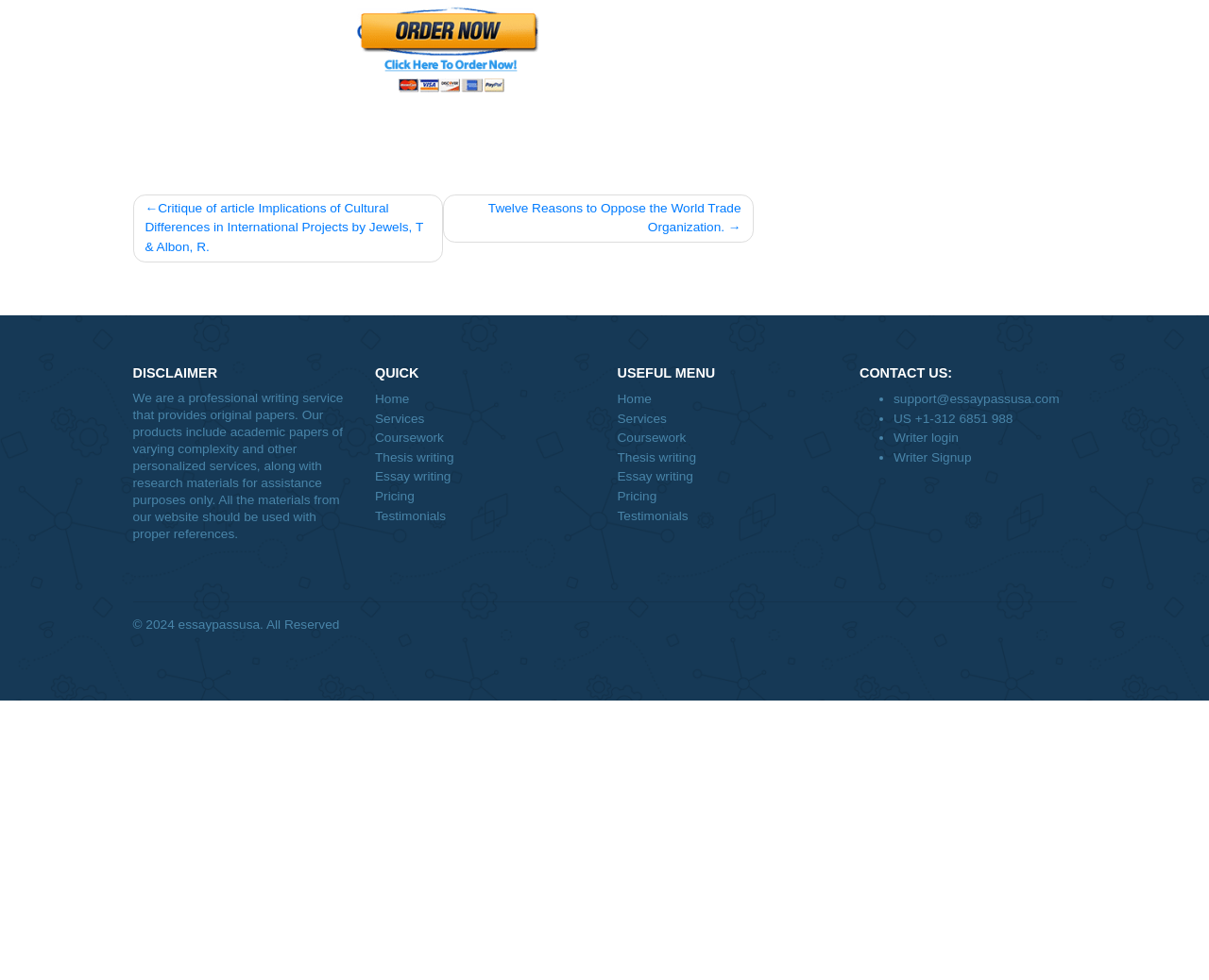Identify the bounding box coordinates of the area that should be clicked in order to complete the given instruction: "Contact support via 'support@essaypassusa.com'". The bounding box coordinates should be four float numbers between 0 and 1, i.e., [left, top, right, bottom].

[0.821, 0.65, 0.974, 0.666]